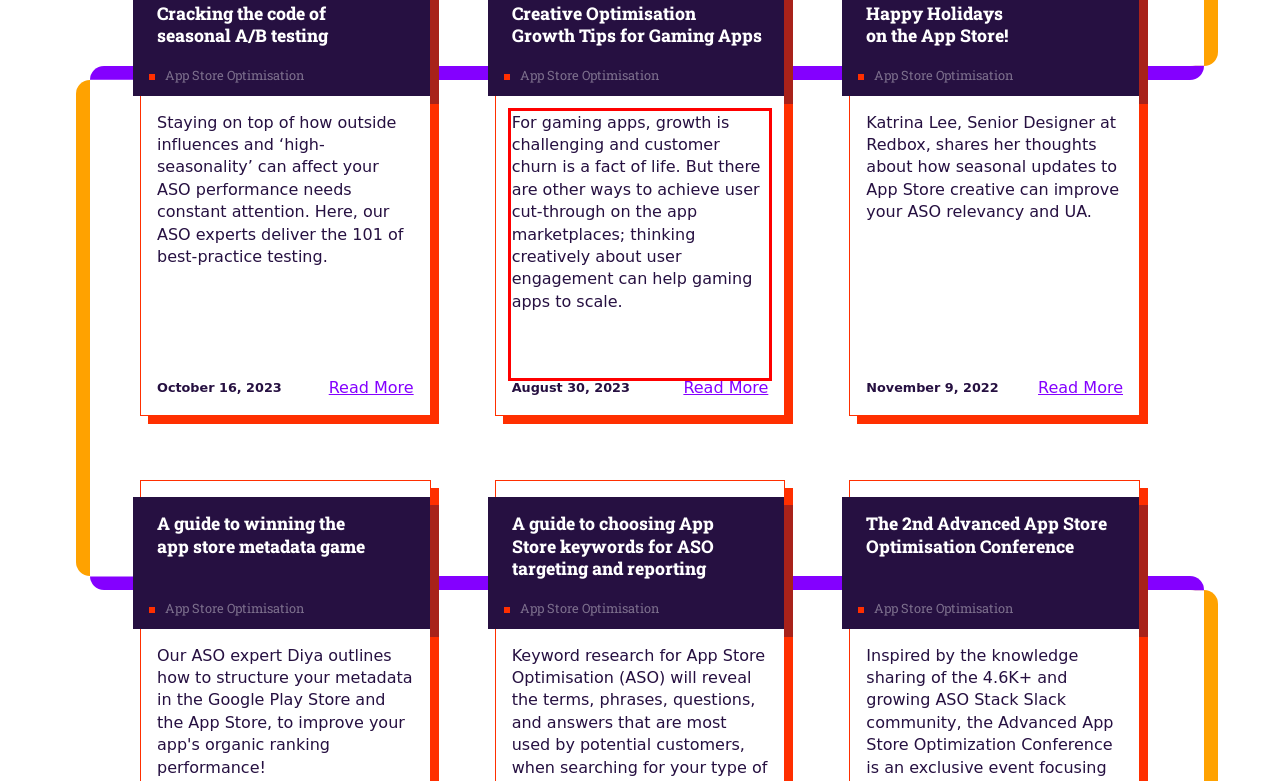Given a screenshot of a webpage containing a red rectangle bounding box, extract and provide the text content found within the red bounding box.

For gaming apps, growth is challenging and customer churn is a fact of life. But there are other ways to achieve user cut-through on the app marketplaces; thinking creatively about user engagement can help gaming apps to scale.